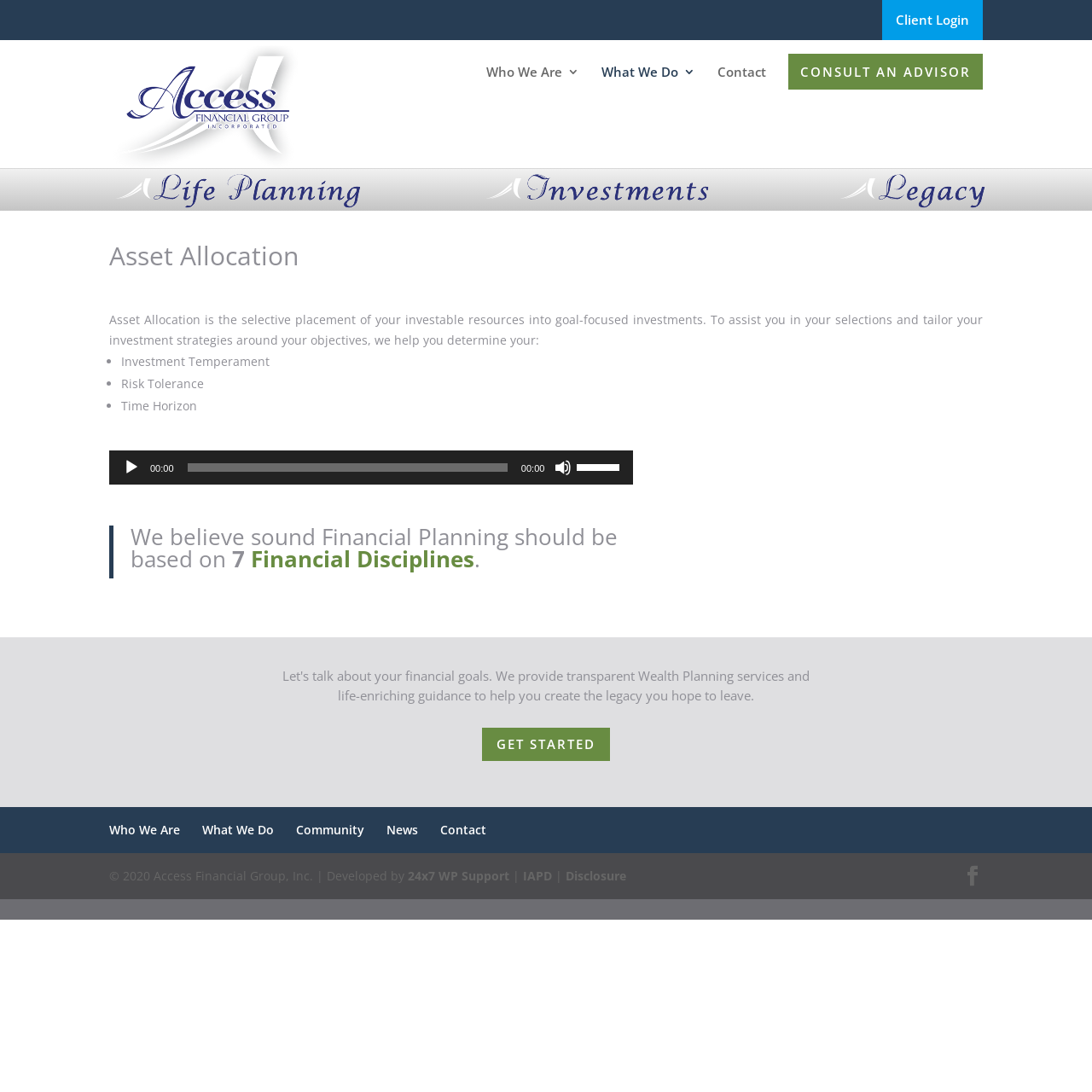Determine the bounding box coordinates of the target area to click to execute the following instruction: "Click on SYSTEM SOLUTIONS."

None